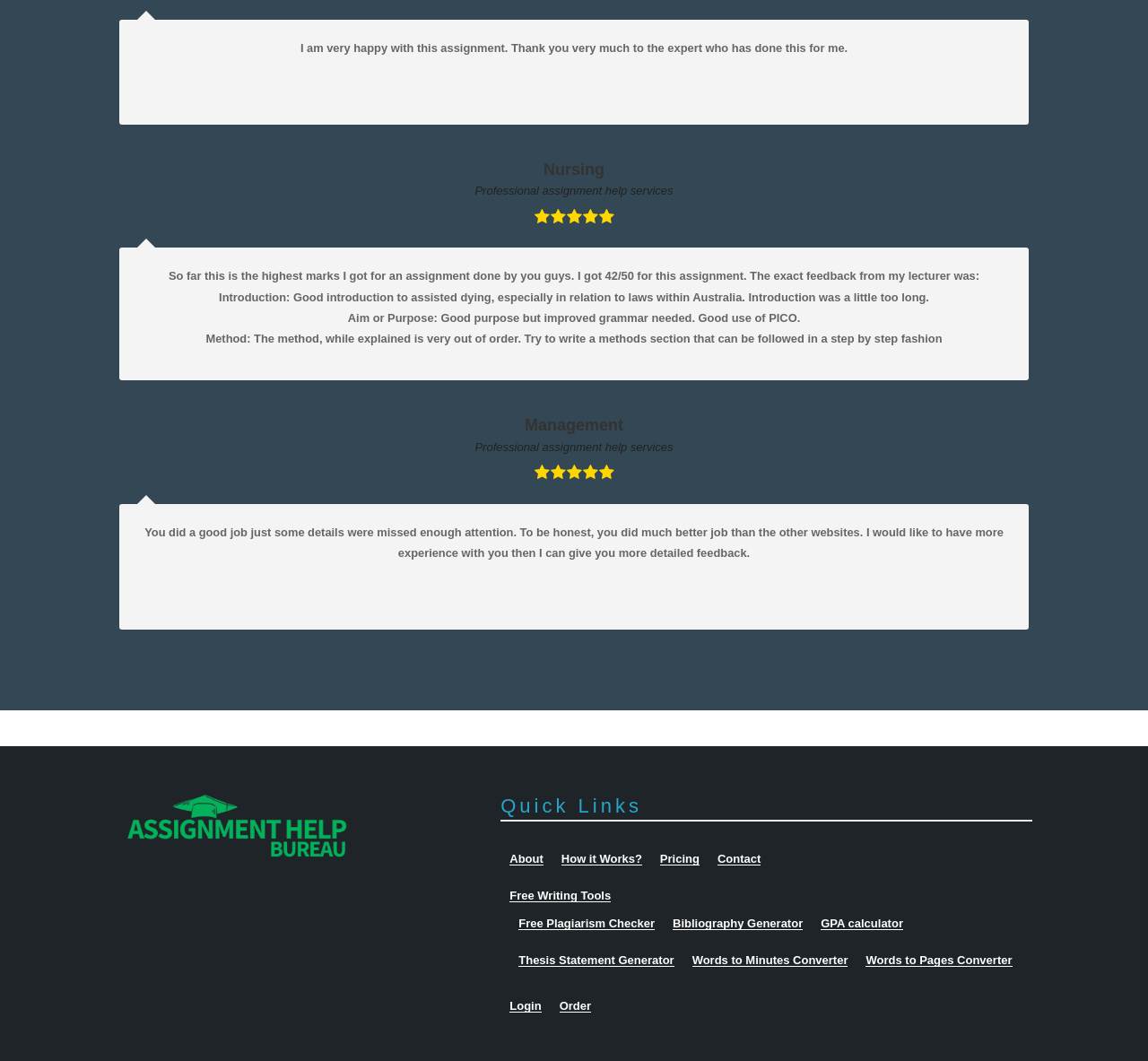Please specify the bounding box coordinates of the clickable section necessary to execute the following command: "Click on 'Professional assignment help services' link".

[0.414, 0.173, 0.586, 0.186]